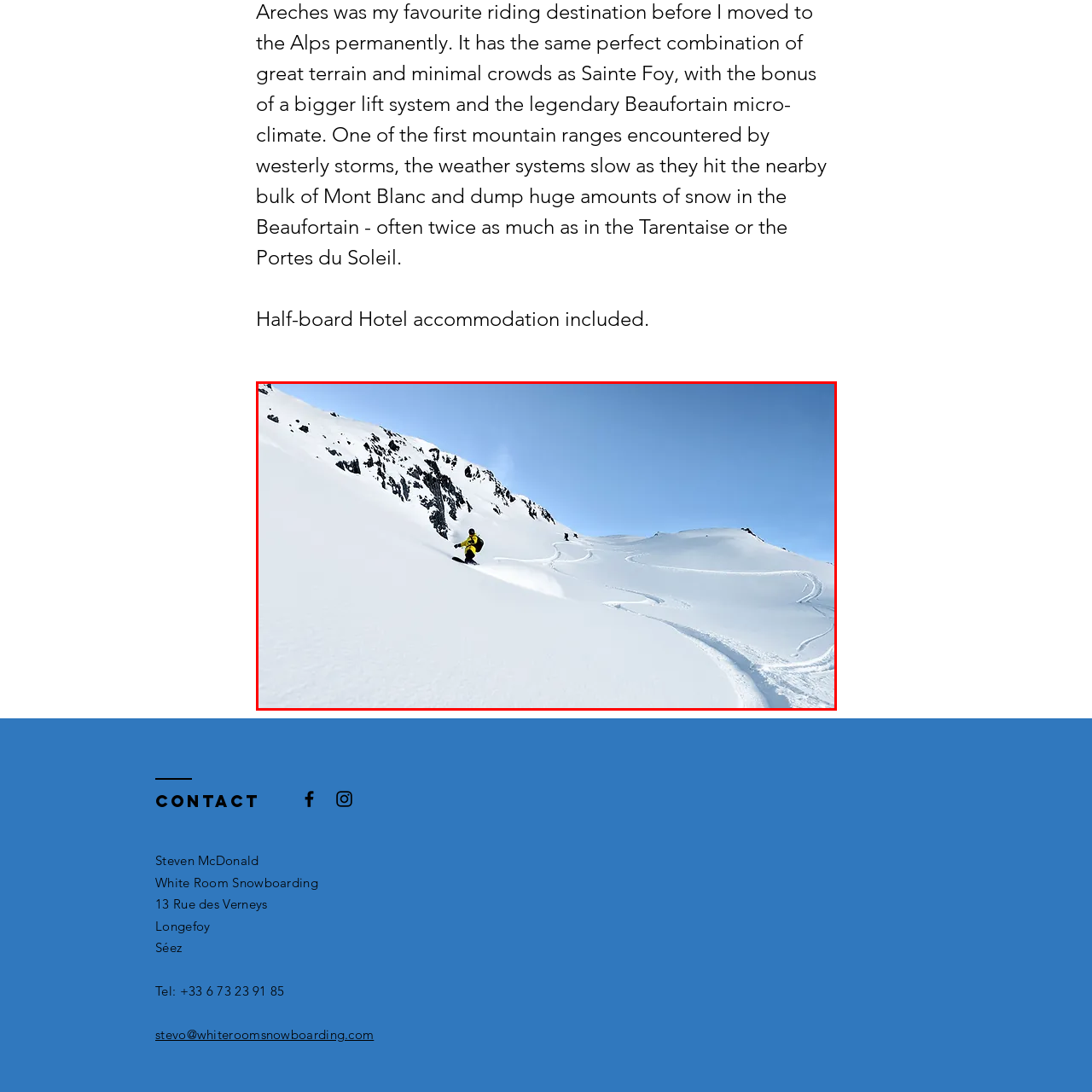Observe the content highlighted by the red box and supply a one-word or short phrase answer to the question: Is the snowboarder riding on a groomed trail?

No